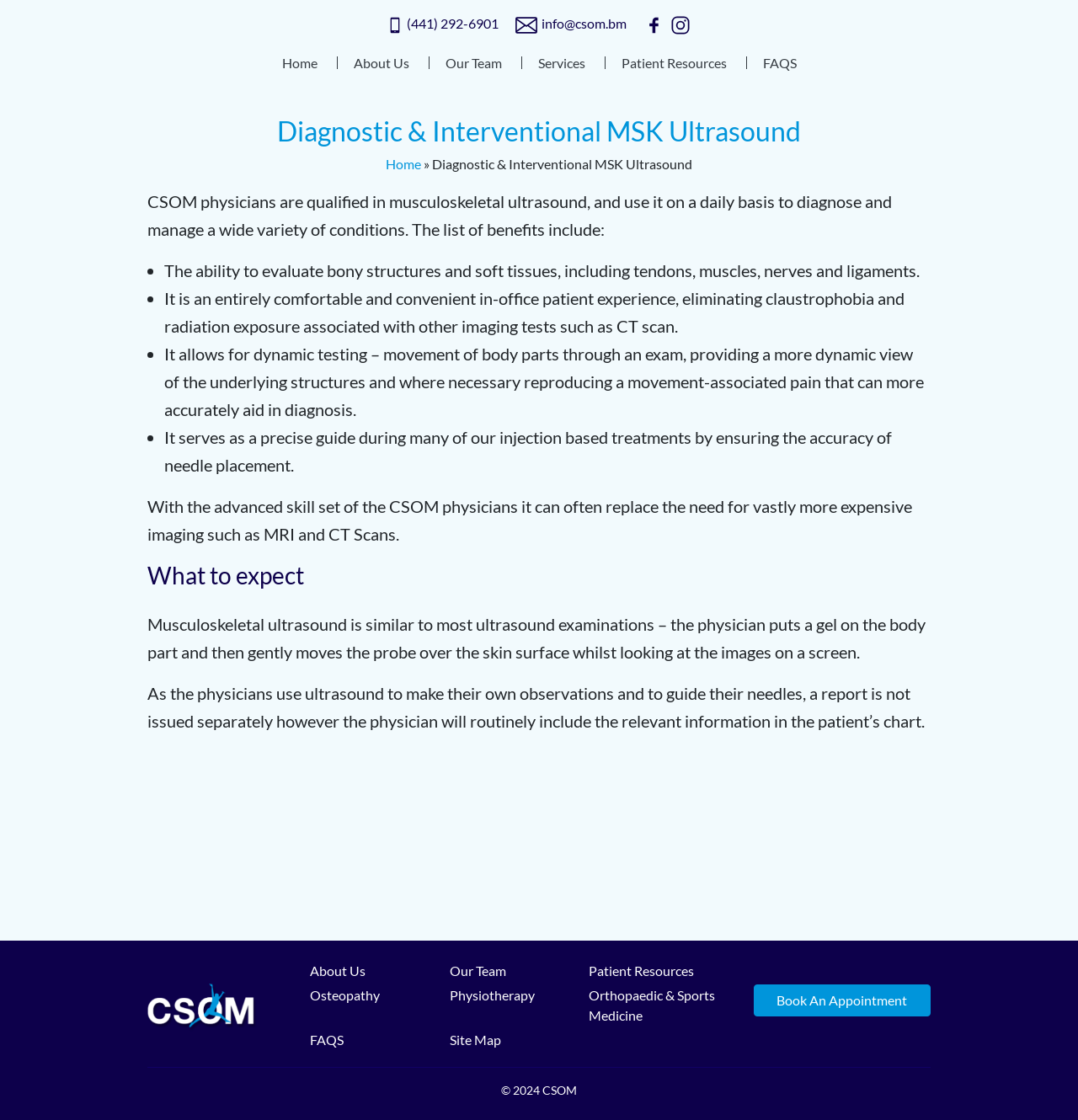Please study the image and answer the question comprehensively:
What is the purpose of musculoskeletal ultrasound?

I found this information by reading the static text element that says 'CSOM physicians are qualified in musculoskeletal ultrasound, and use it on a daily basis to diagnose and manage a wide variety of conditions.' which is located in the main content area of the webpage.